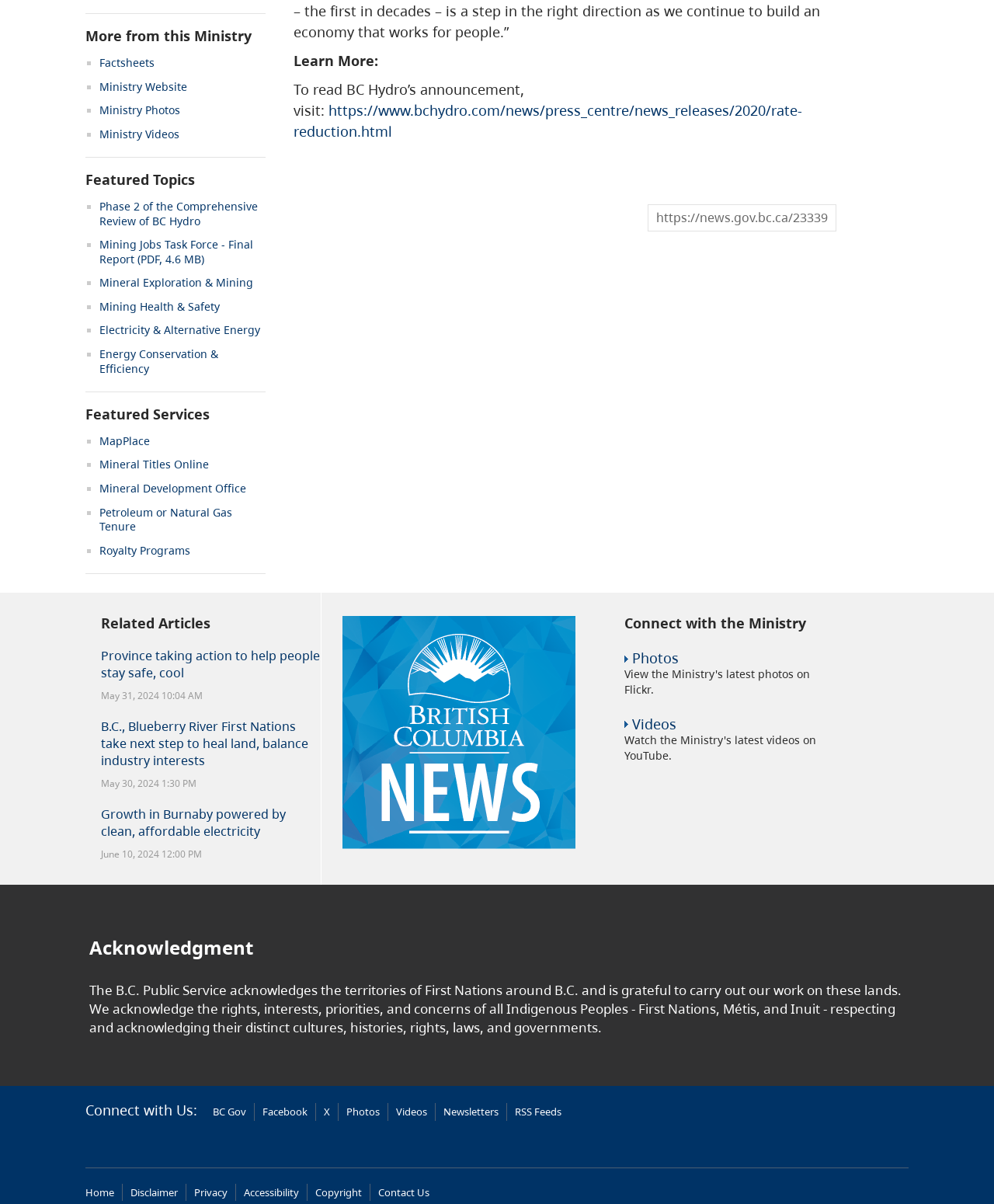Determine the bounding box coordinates (top-left x, top-left y, bottom-right x, bottom-right y) of the UI element described in the following text: Ministry Videos

[0.1, 0.105, 0.18, 0.117]